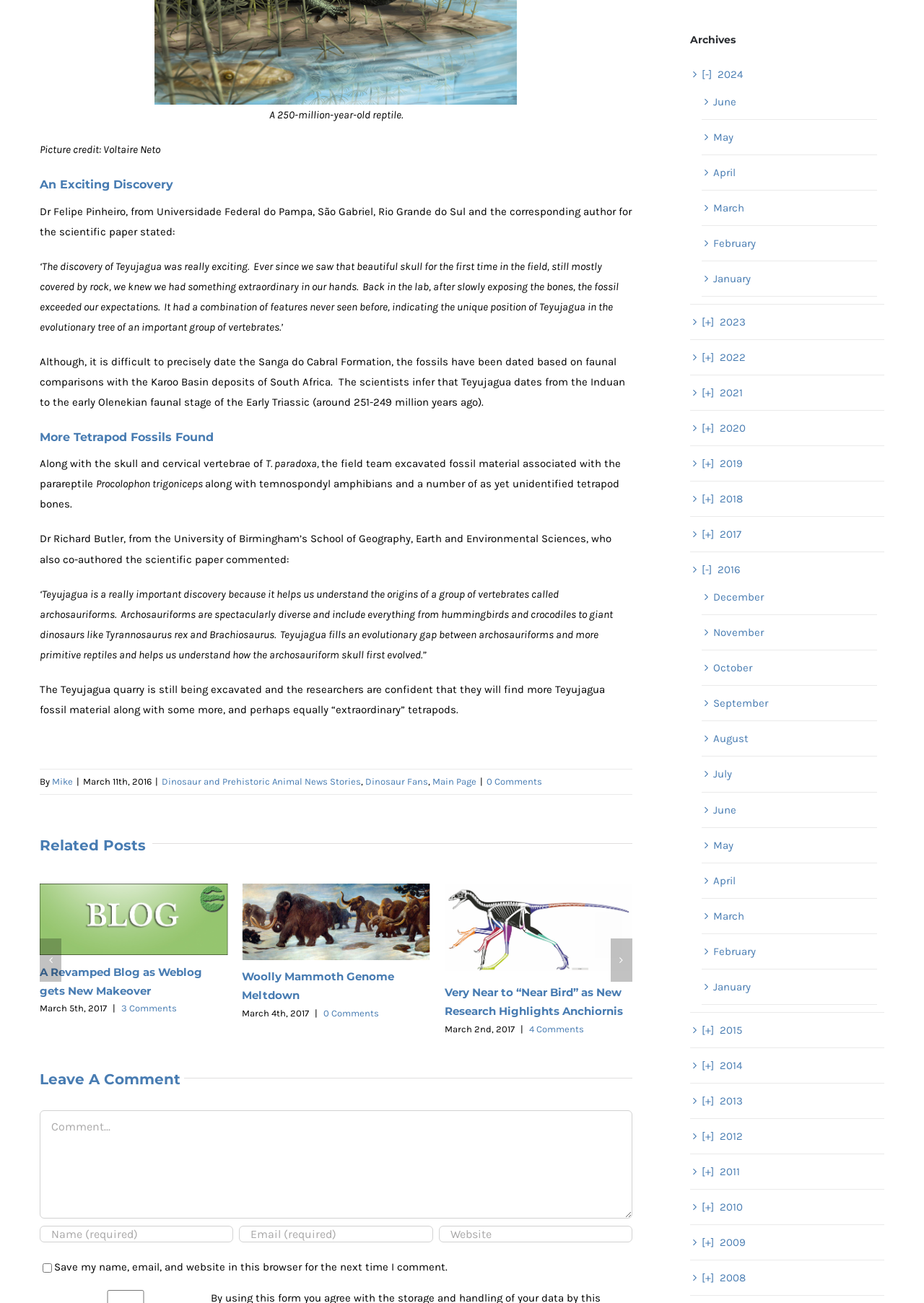Find the bounding box coordinates of the element you need to click on to perform this action: 'Click the 'Very Near to “Near Bird” as New Research Highlights Anchiornis' link'. The coordinates should be represented by four float values between 0 and 1, in the format [left, top, right, bottom].

[0.043, 0.749, 0.246, 0.82]